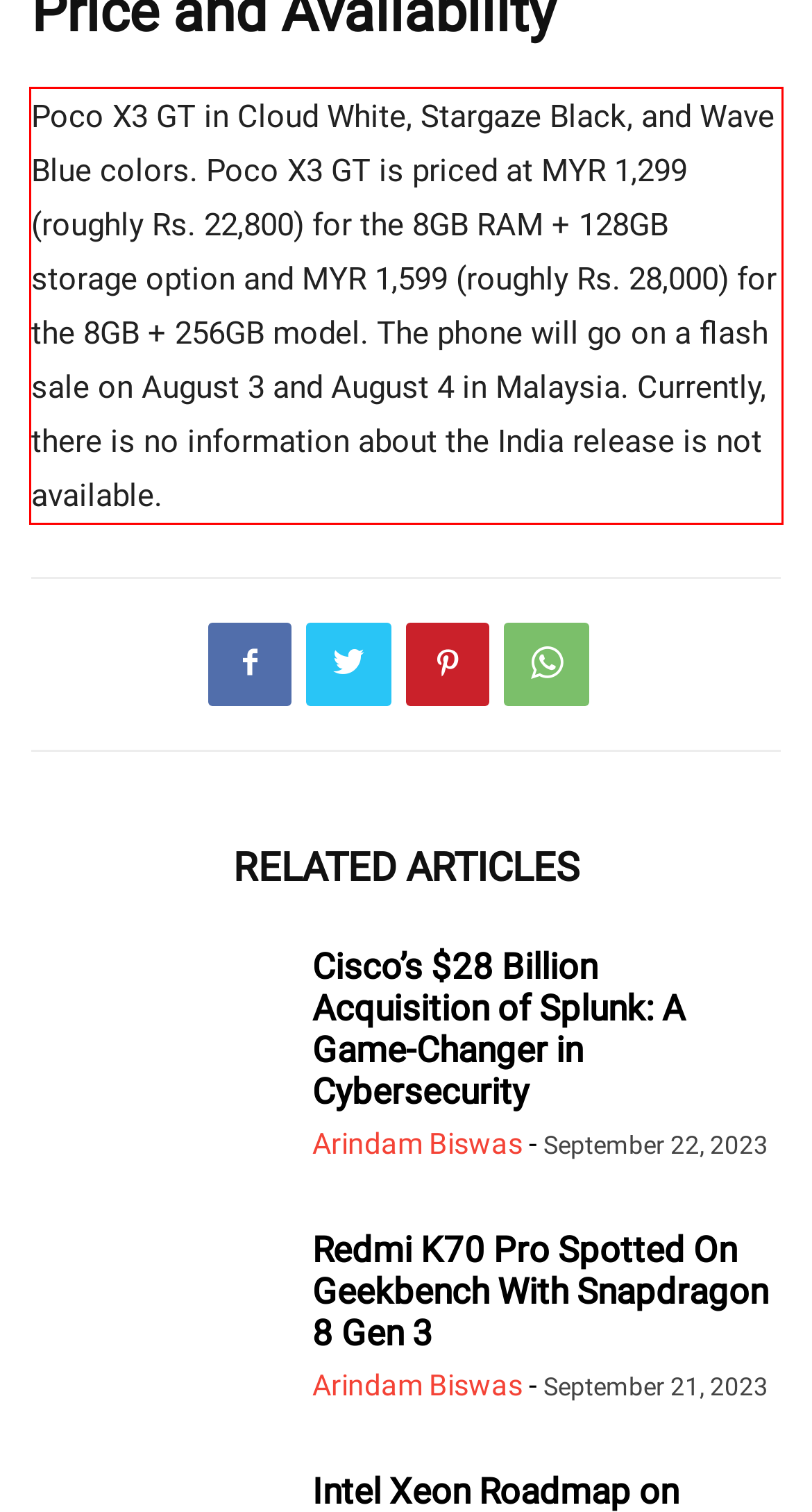Observe the screenshot of the webpage, locate the red bounding box, and extract the text content within it.

Poco X3 GT in Cloud White, Stargaze Black, and Wave Blue colors. Poco X3 GT is priced at MYR 1,299 (roughly Rs. 22,800) for the 8GB RAM + 128GB storage option and MYR 1,599 (roughly Rs. 28,000) for the 8GB + 256GB model. The phone will go on a flash sale on August 3 and August 4 in Malaysia. Currently, there is no information about the India release is not available.